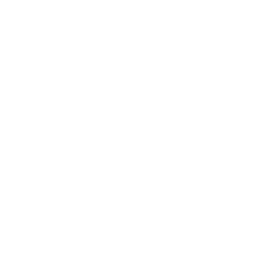Provide a thorough and detailed caption for the image.

The image depicts a set of visually striking floor graphics designed for promotional use. These graphics are tailored to enhance brand visibility in retail environments and are suitable for various settings, including retail stores, restaurants, and office buildings. The design emphasizes a playful yet professional aesthetic that effectively communicates the essence of the brand. Such floor graphics not only attract customer attention but also contribute to a unique shopping experience, facilitating brand interaction without overwhelming the space. These graphics exemplify modern marketing techniques, merging functionality with creative design, perfect for businesses looking to elevate their visual communication strategy.